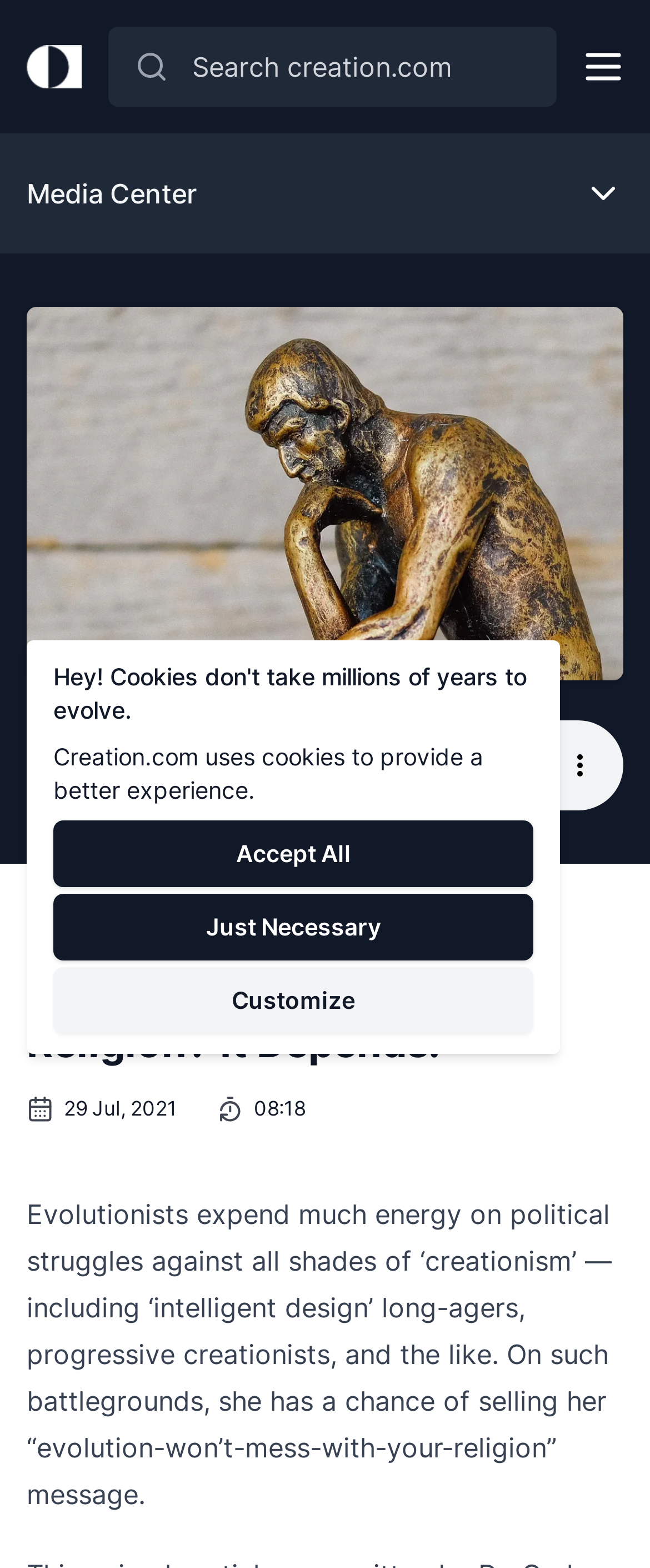Find the bounding box of the web element that fits this description: "Accept All".

[0.082, 0.523, 0.821, 0.566]